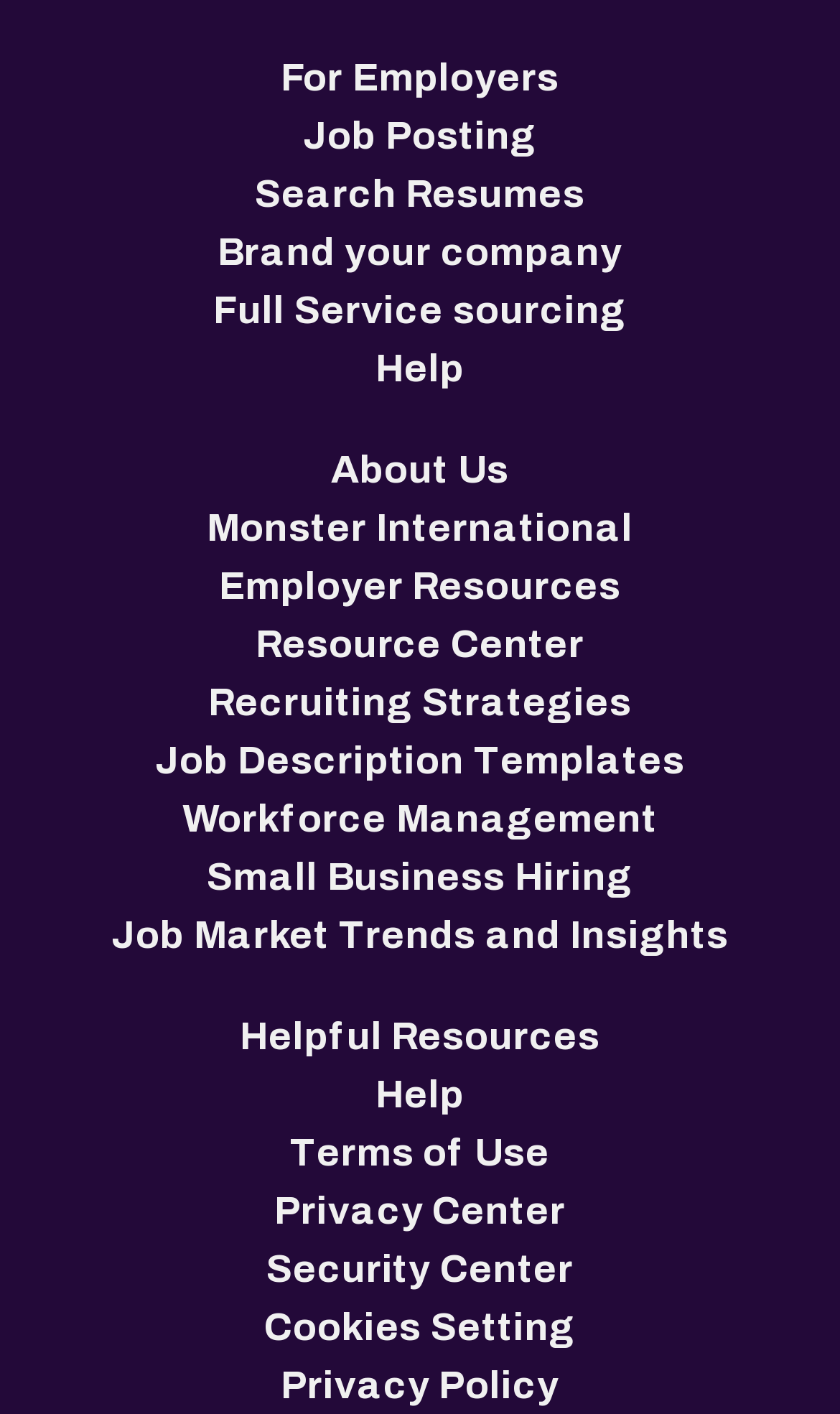How many links are there under the category For Employers?
Use the information from the screenshot to give a comprehensive response to the question.

Upon analyzing the webpage, I counted the number of links under the category 'For Employers' and found that there are 5 links: 'Job Posting', 'Search Resumes', 'Brand your company', 'Full Service sourcing', and 'Help'.